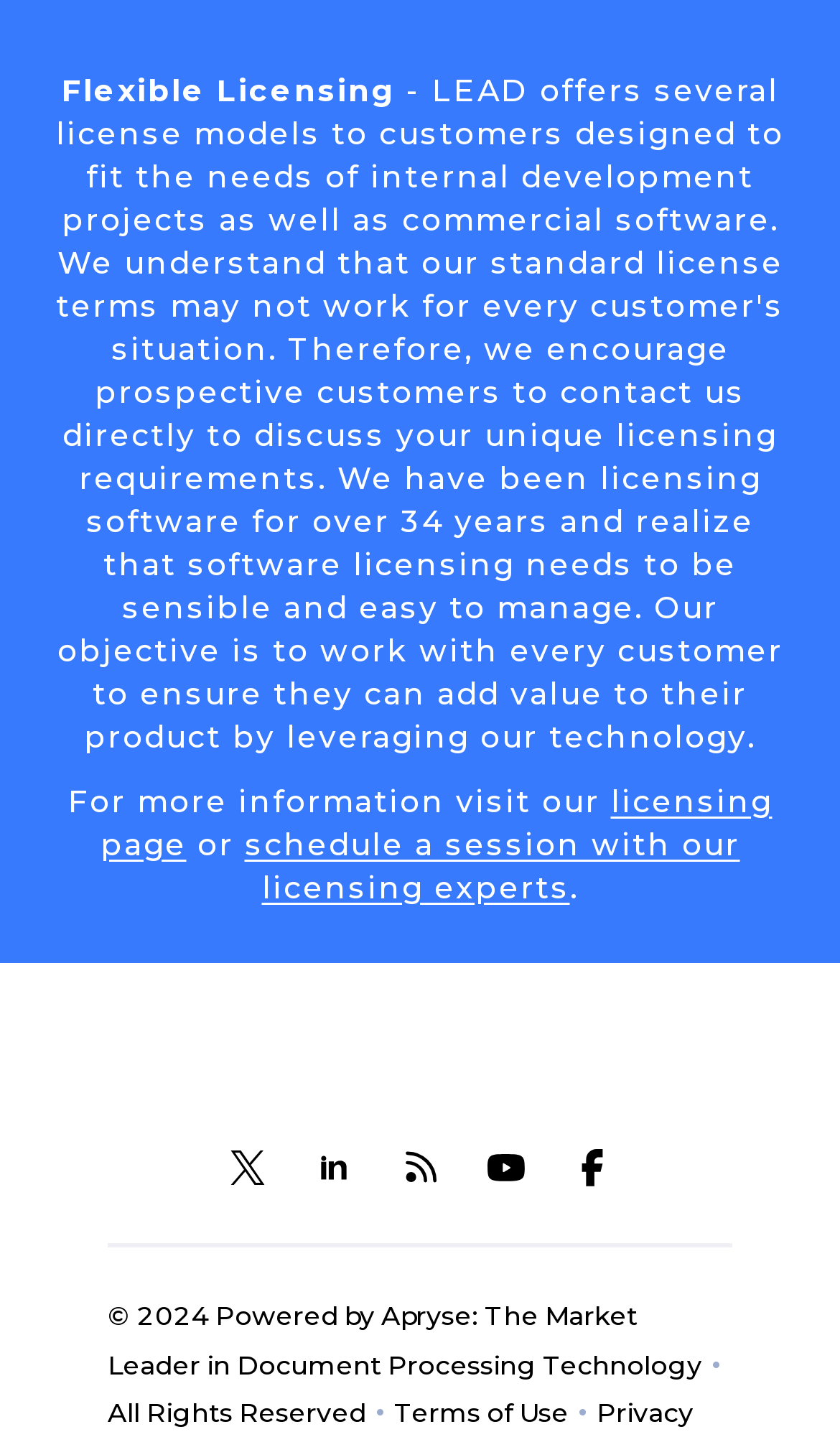Please identify the bounding box coordinates of the element on the webpage that should be clicked to follow this instruction: "Click the SUBMIT button". The bounding box coordinates should be given as four float numbers between 0 and 1, formatted as [left, top, right, bottom].

None